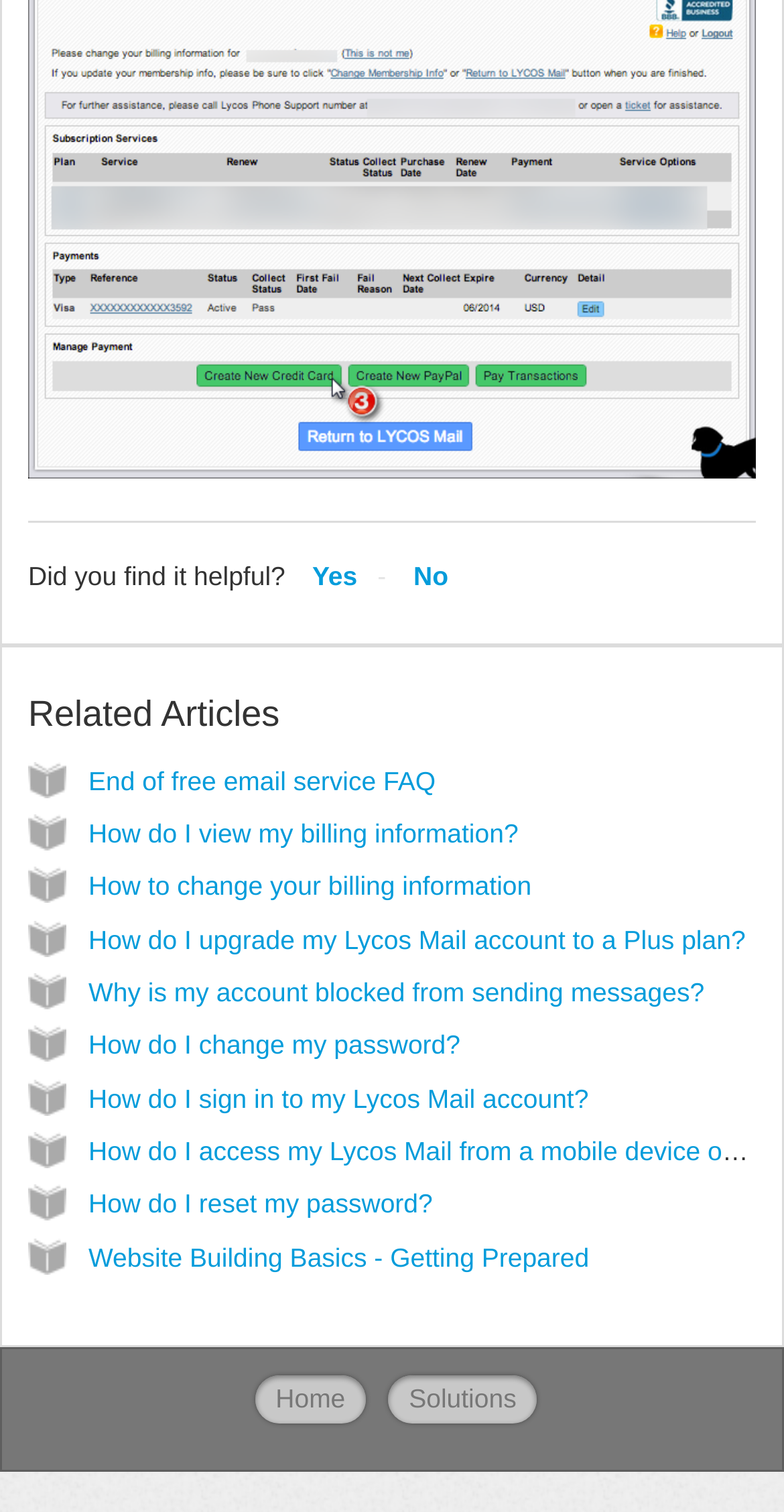Using the webpage screenshot and the element description Solutions, determine the bounding box coordinates. Specify the coordinates in the format (top-left x, top-left y, bottom-right x, bottom-right y) with values ranging from 0 to 1.

[0.496, 0.909, 0.684, 0.941]